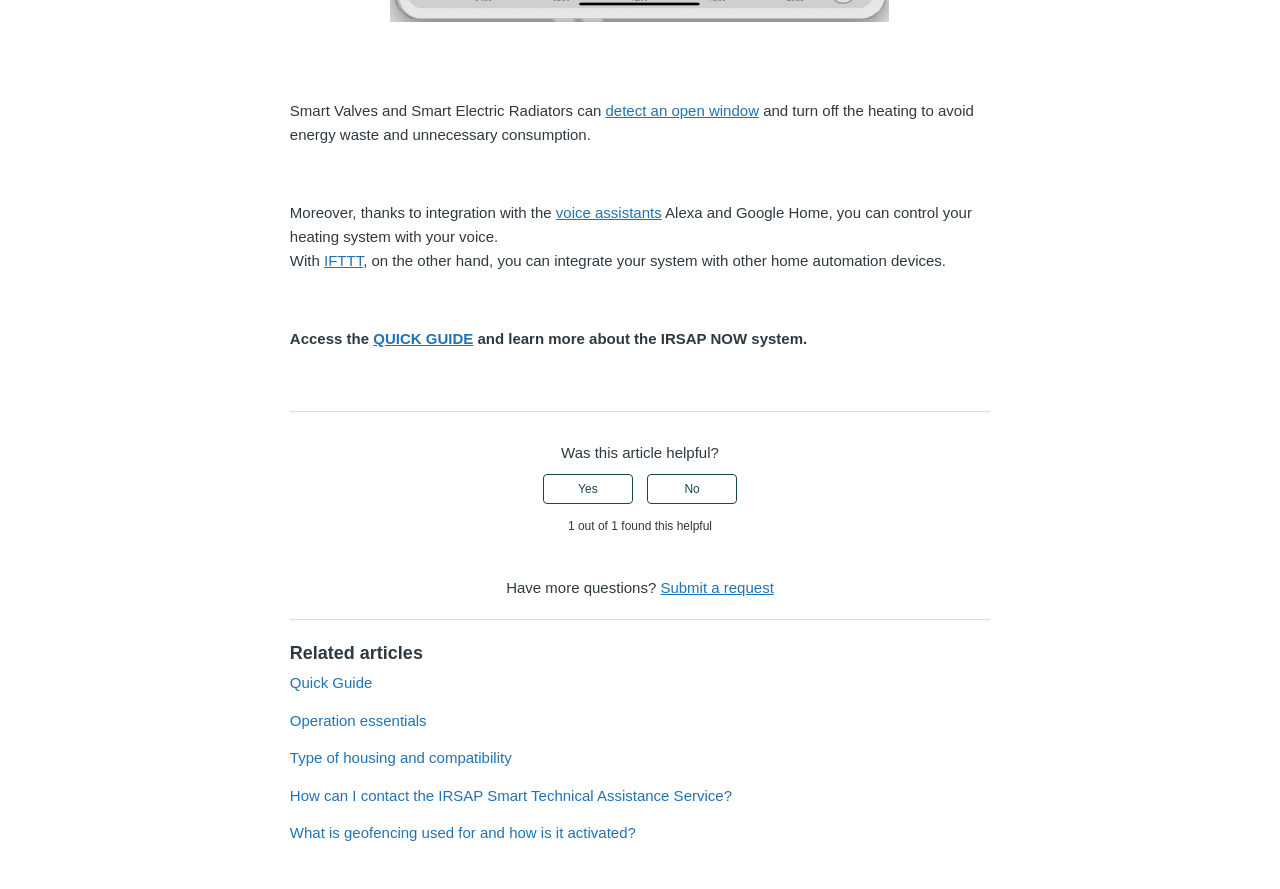Pinpoint the bounding box coordinates of the area that should be clicked to complete the following instruction: "Explore the massage category". The coordinates must be given as four float numbers between 0 and 1, i.e., [left, top, right, bottom].

None